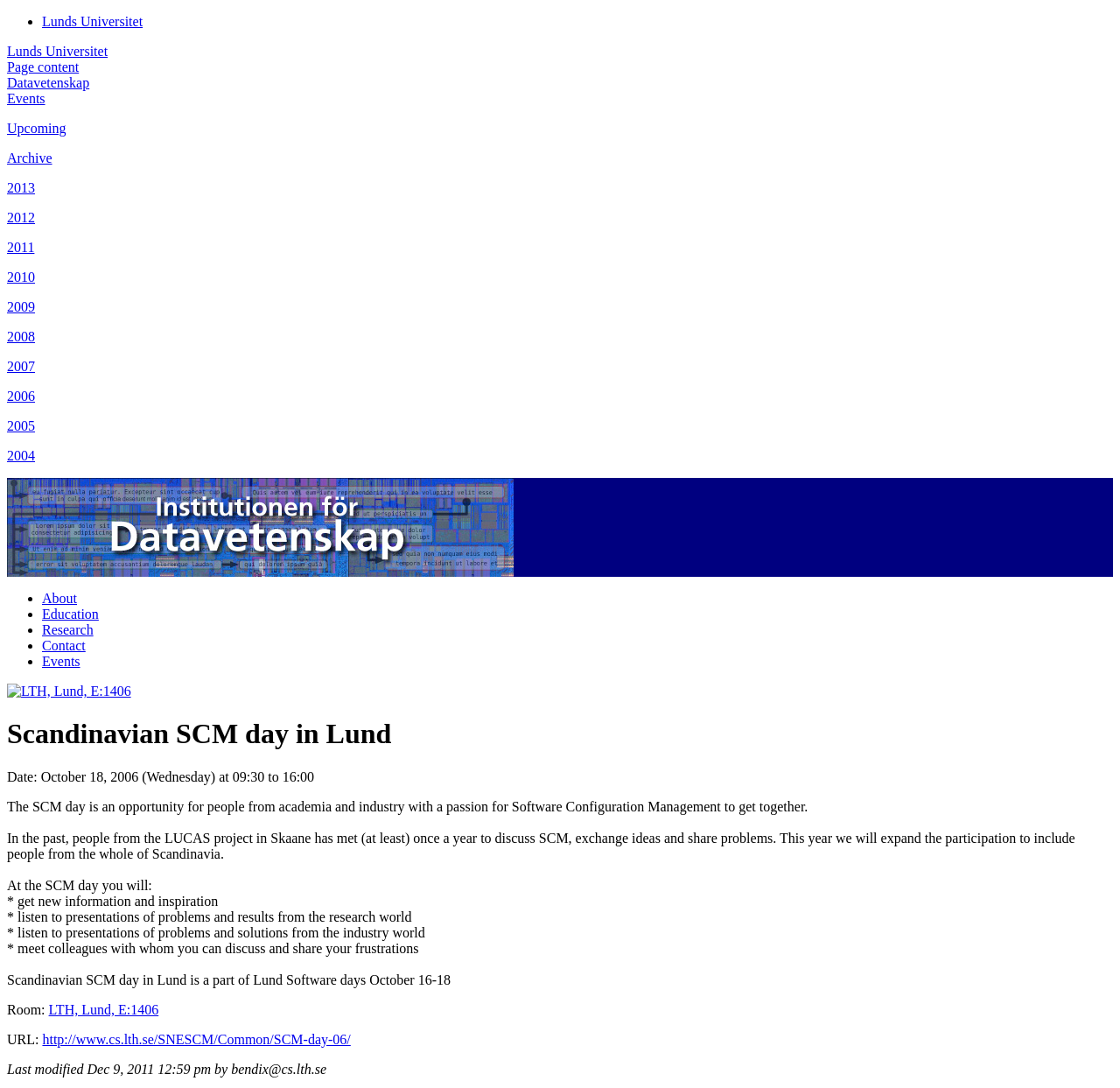Please answer the following question using a single word or phrase: 
What is the date of the event?

October 18, 2006